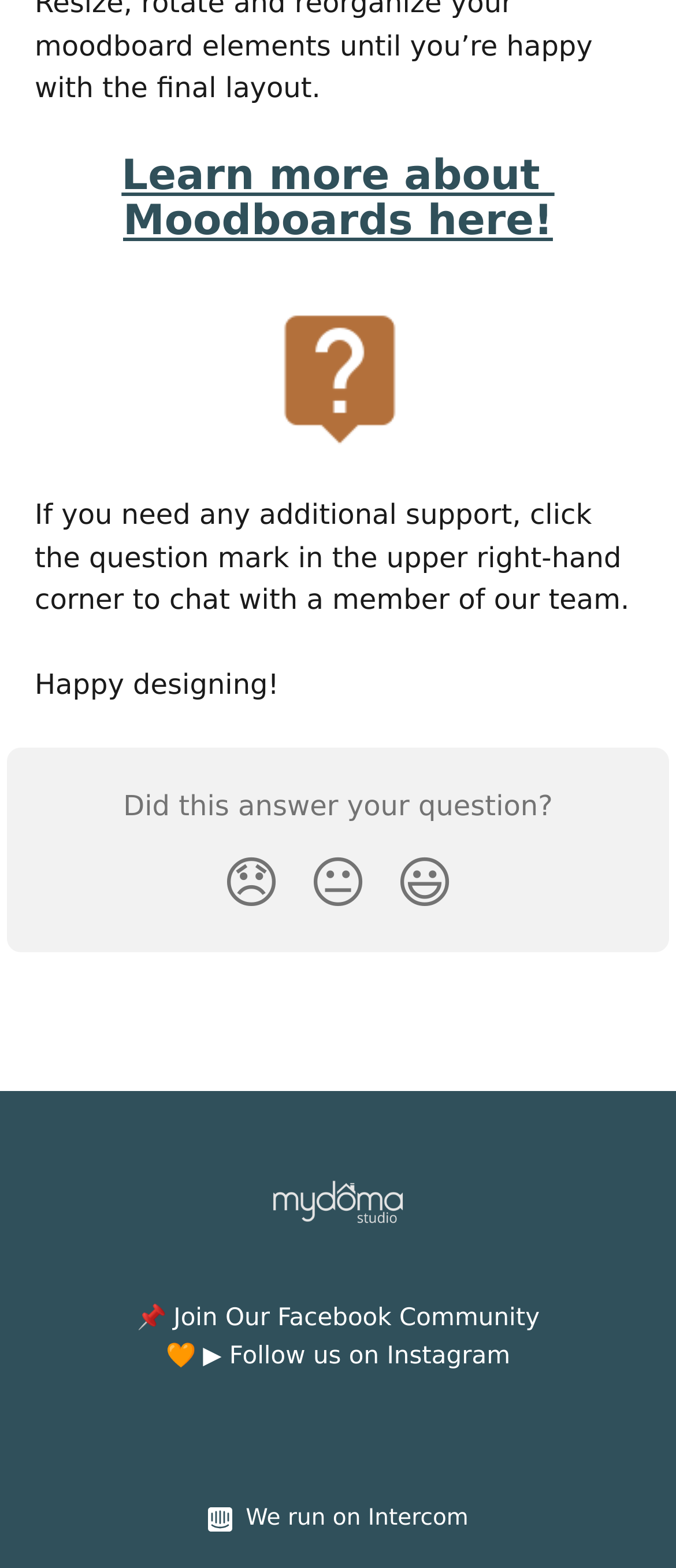What is the name of the platform that the website runs on?
Provide a detailed answer to the question, using the image to inform your response.

The image 'Intercom' is present on the webpage, along with the link 'We run on Intercom'. This suggests that Intercom is the platform that the website runs on.